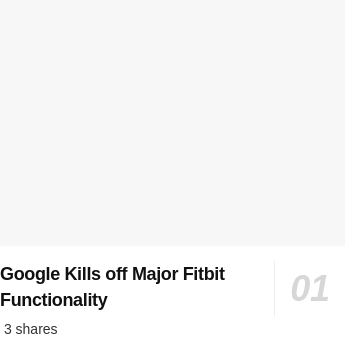Provide a comprehensive description of the image.

The image features a headline reading "Google Kills off Major Fitbit Functionality," accompanied by a brief note indicating "3 shares." It highlights a significant update regarding Google's decision impacting the capabilities of Fitbit devices, suggesting a major shift in the user experience for those utilizing Fitbit technology. The layout emphasizes the title, drawing attention to the news item within a list titled "Popular News," indicating its relevance and timeliness in the tech community.